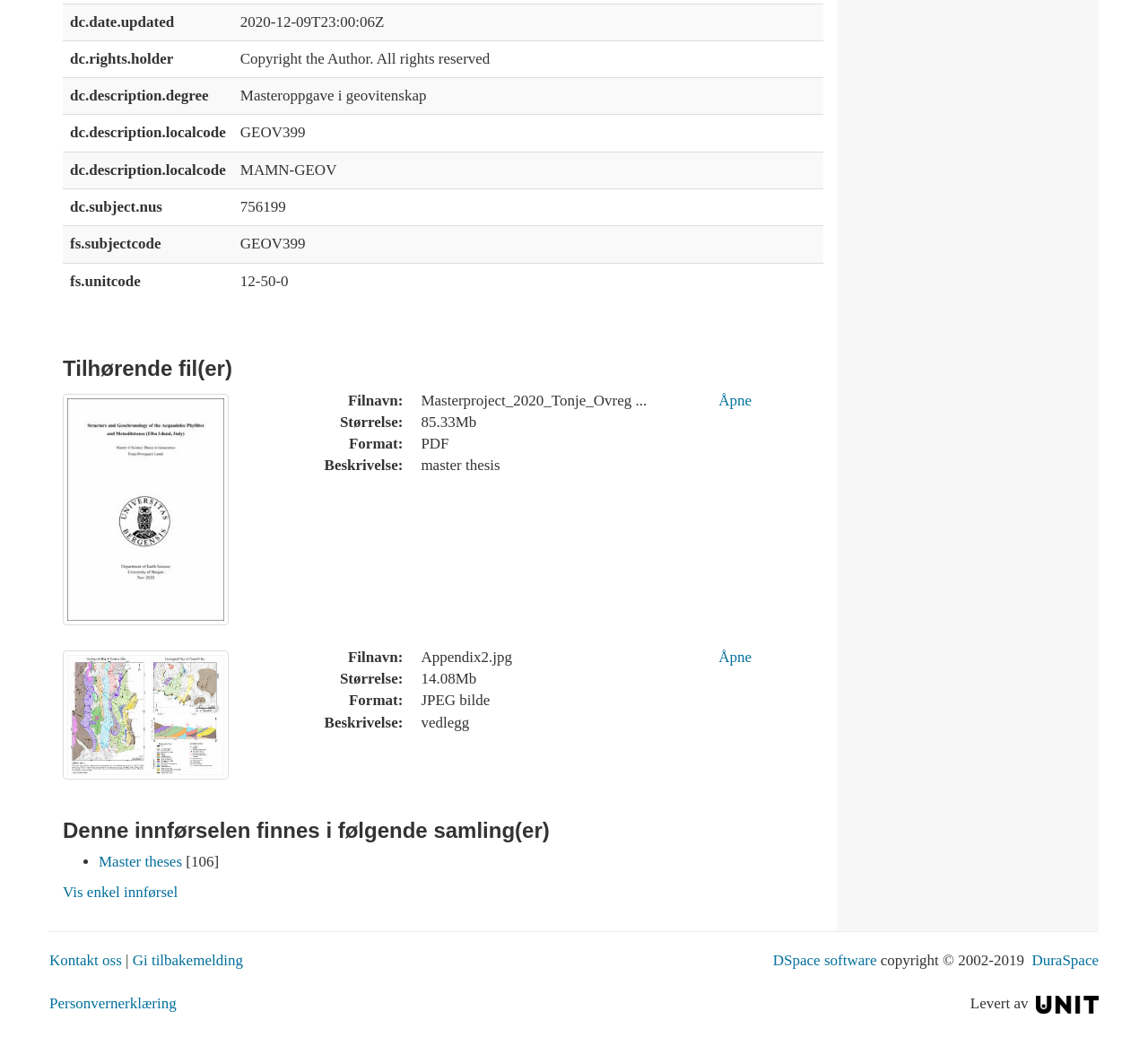Find the bounding box coordinates for the area you need to click to carry out the instruction: "Open the file". The coordinates should be four float numbers between 0 and 1, indicated as [left, top, right, bottom].

[0.626, 0.374, 0.655, 0.391]